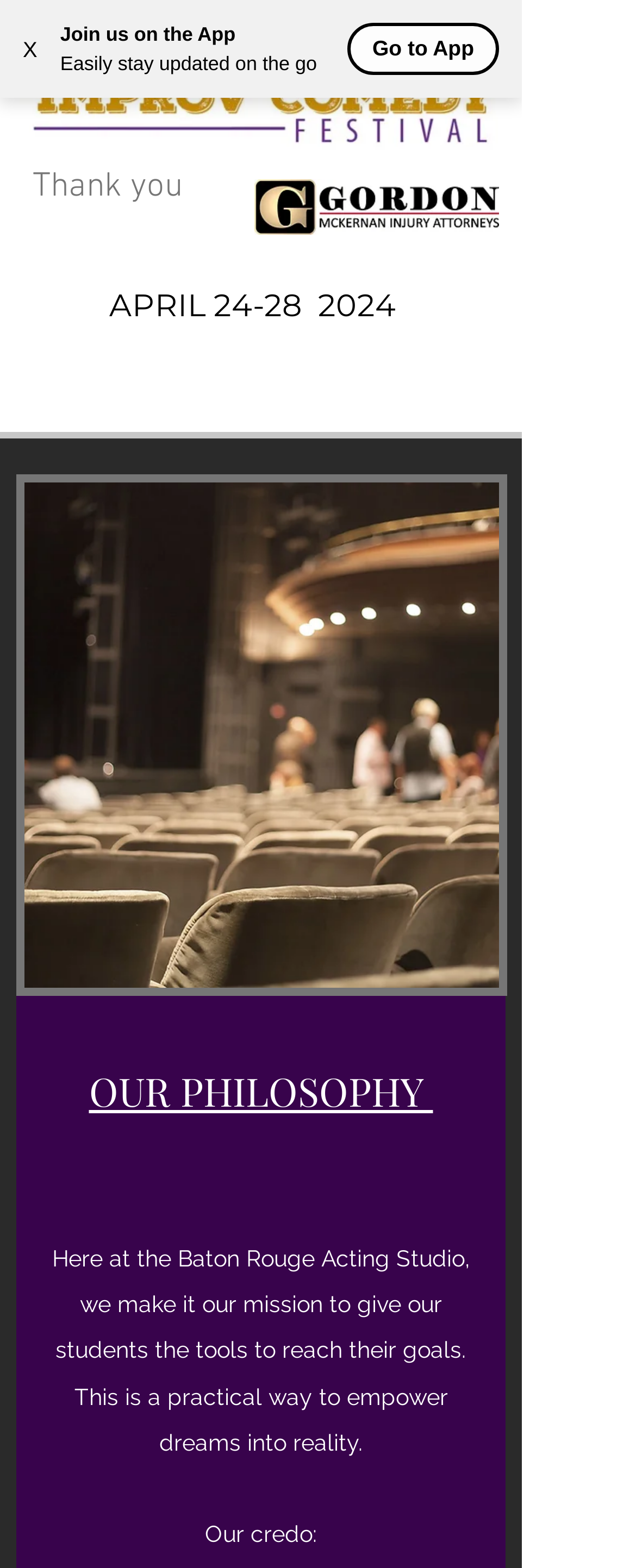Give a one-word or short phrase answer to the question: 
What is the mission of the Baton Rouge Acting Studio?

Empower dreams into reality